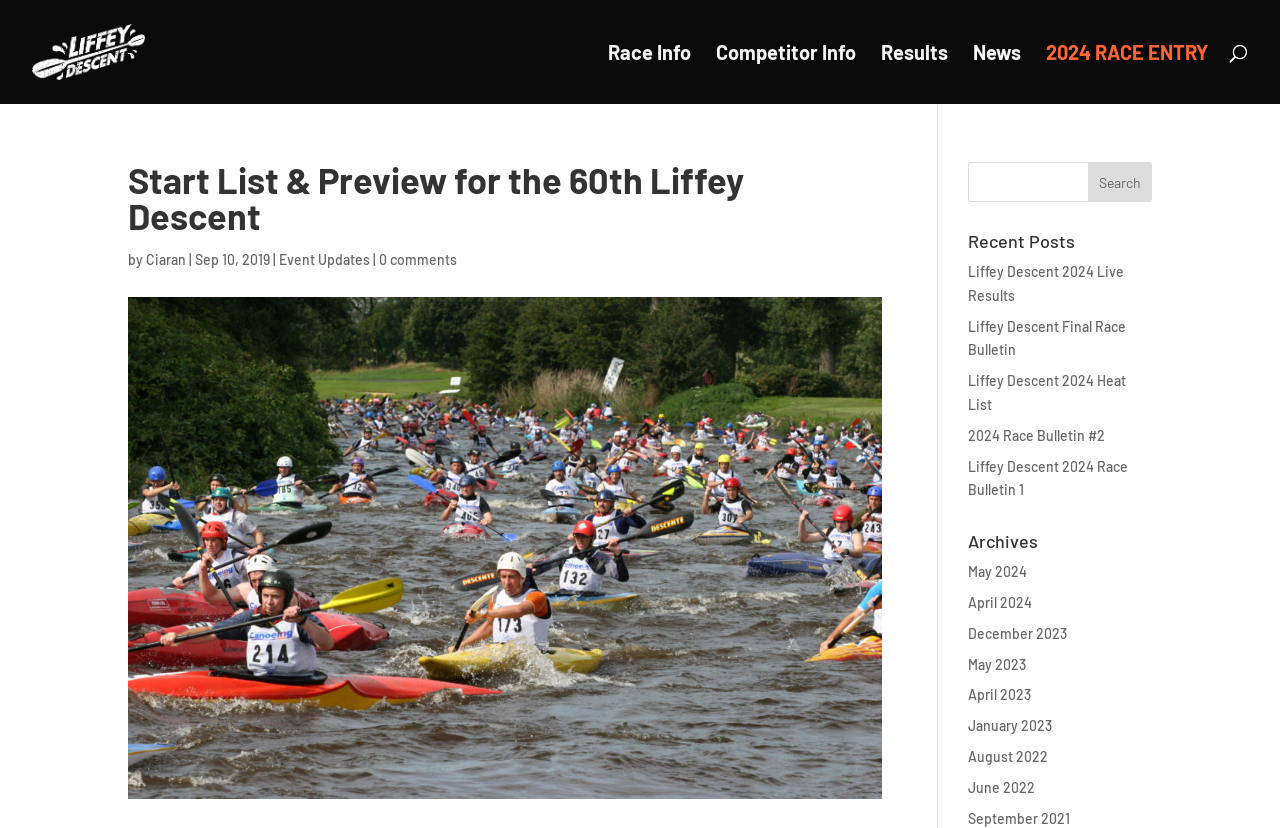Given the element description: "2024 RACE ENTRY", predict the bounding box coordinates of this UI element. The coordinates must be four float numbers between 0 and 1, given as [left, top, right, bottom].

[0.817, 0.054, 0.944, 0.126]